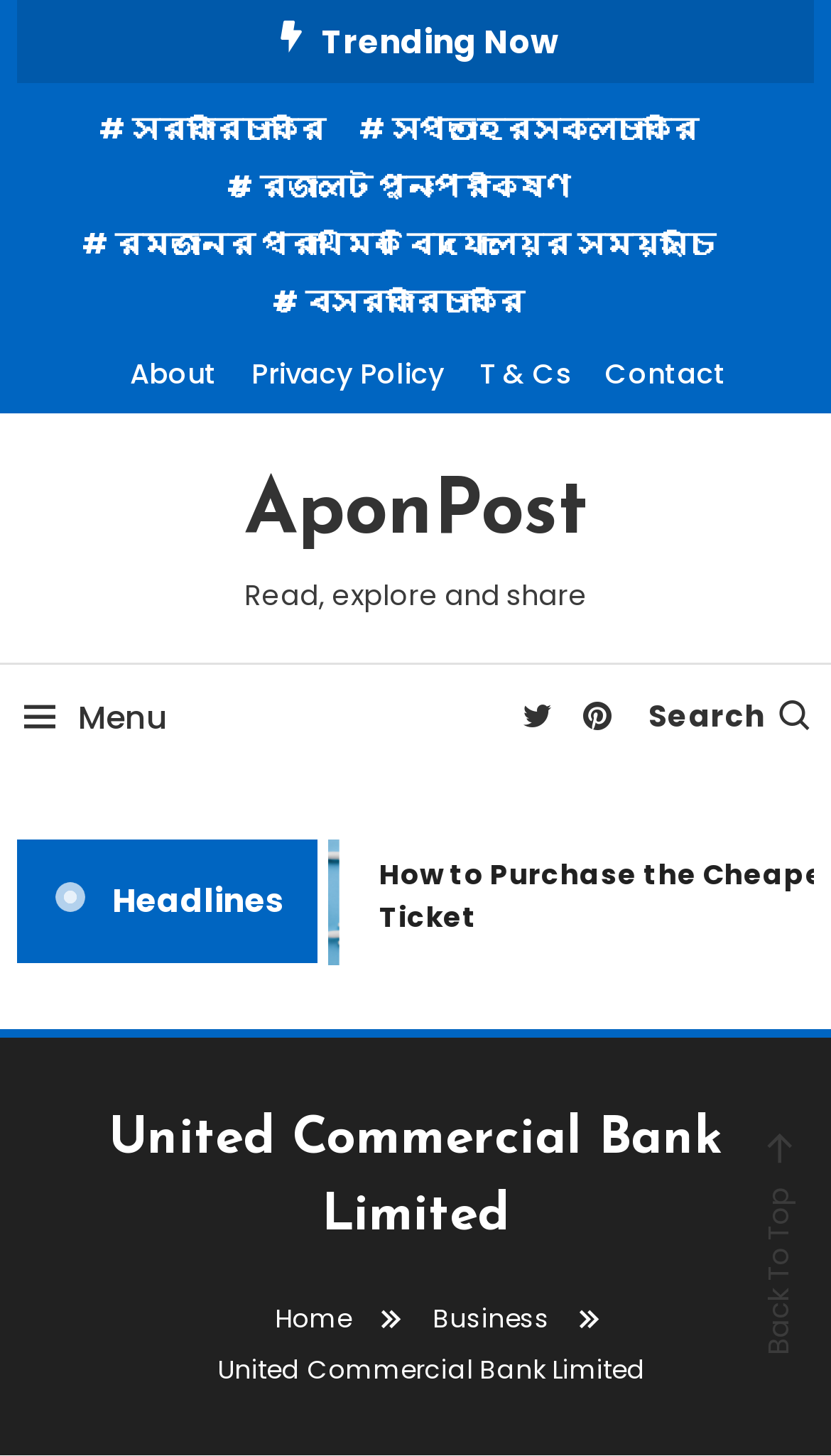Determine the bounding box coordinates of the clickable element to complete this instruction: "Share via Facebook". Provide the coordinates in the format of four float numbers between 0 and 1, [left, top, right, bottom].

None